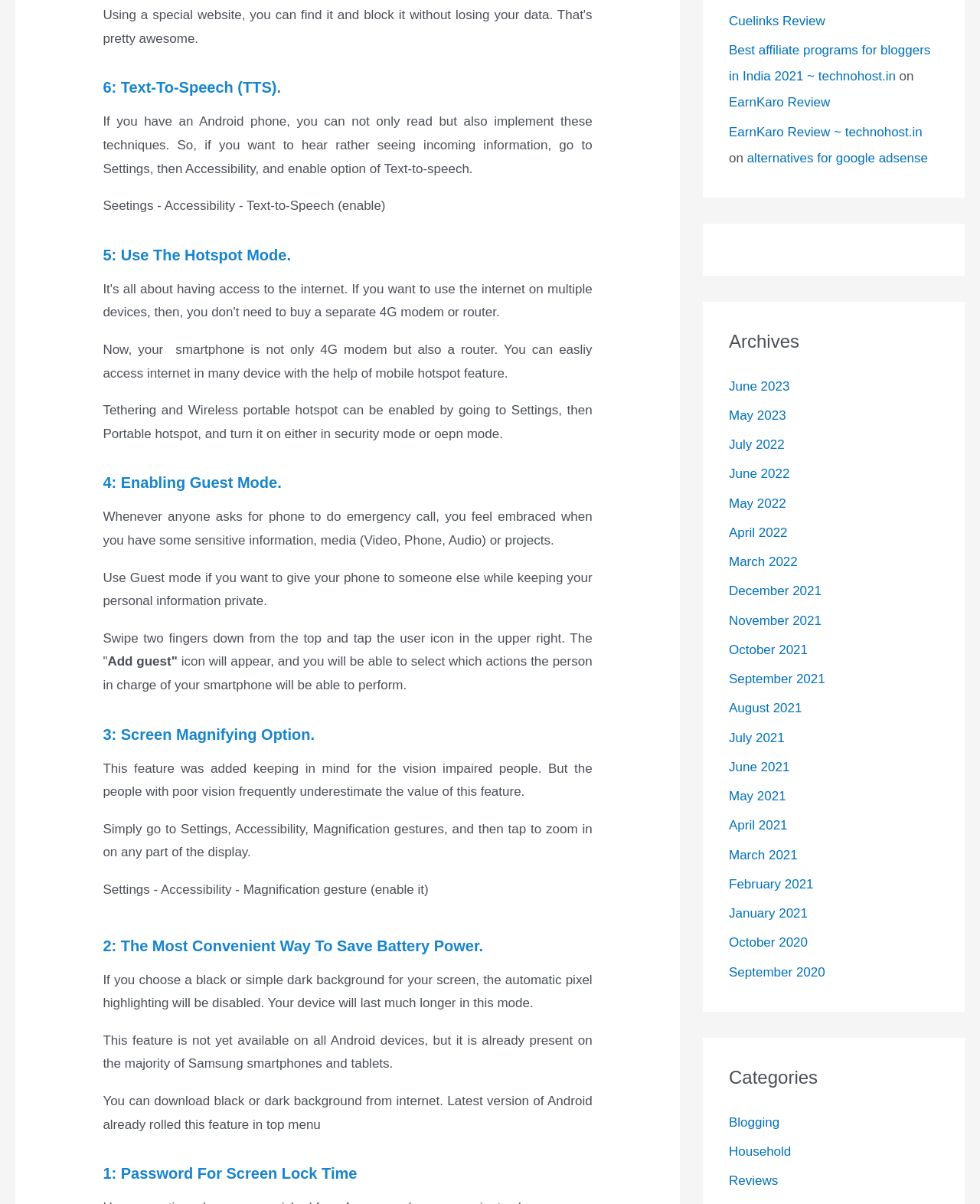Could you provide the bounding box coordinates for the portion of the screen to click to complete this instruction: "Click on 'Cuelinks Review'"?

[0.744, 0.012, 0.842, 0.024]